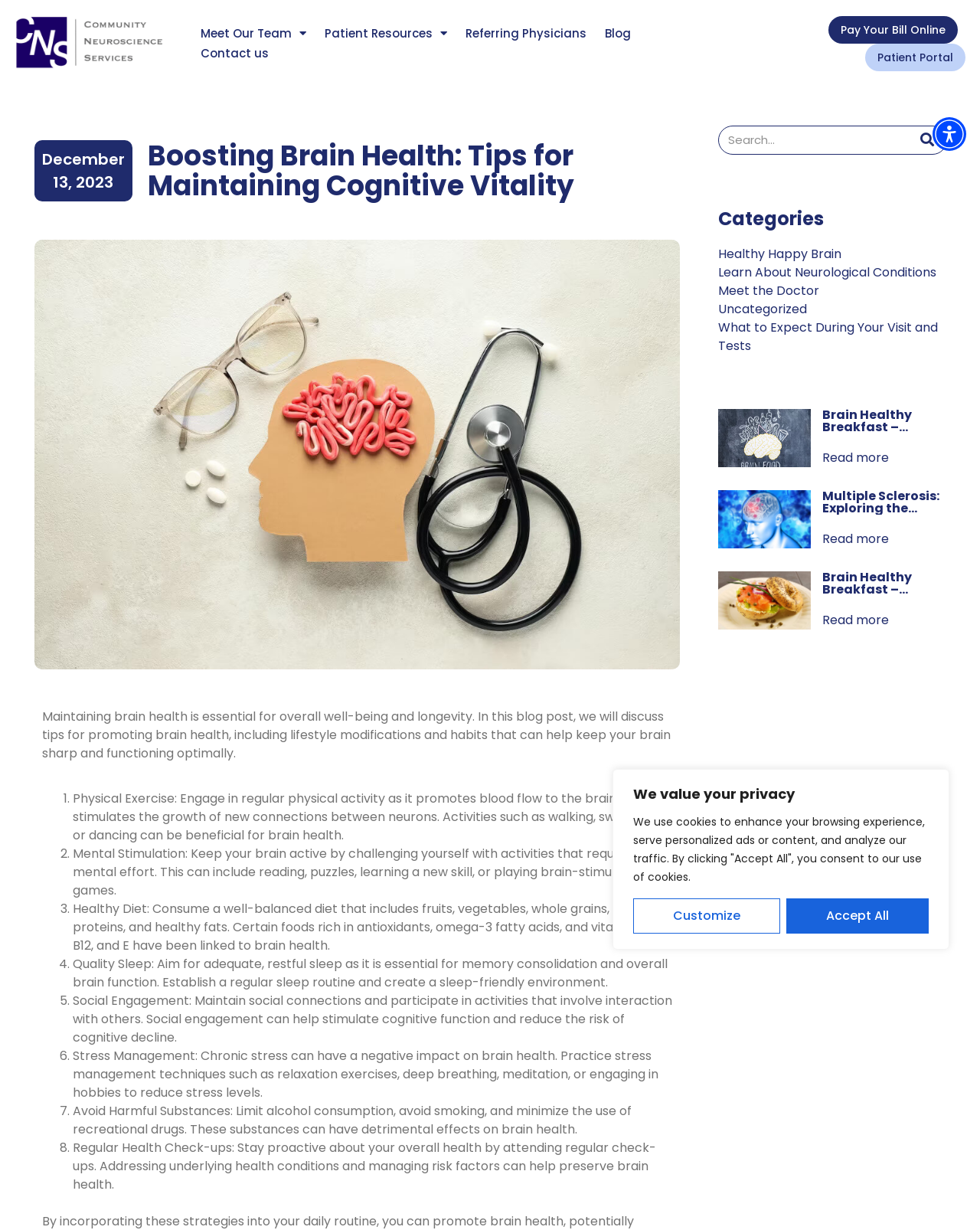Please provide a brief answer to the question using only one word or phrase: 
What is the main topic of this blog post?

Brain Health